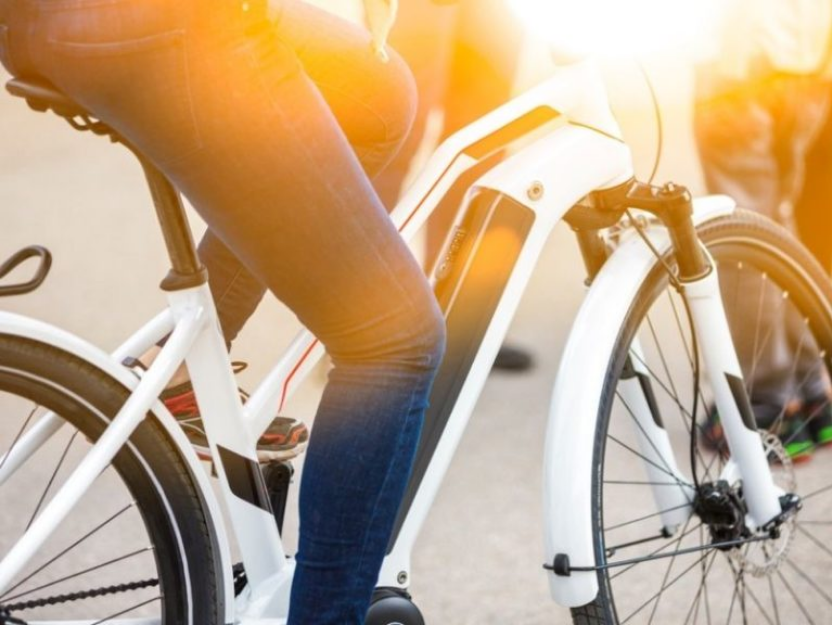Provide a one-word or brief phrase answer to the question:
What is the atmosphere of the scene?

Vibrant